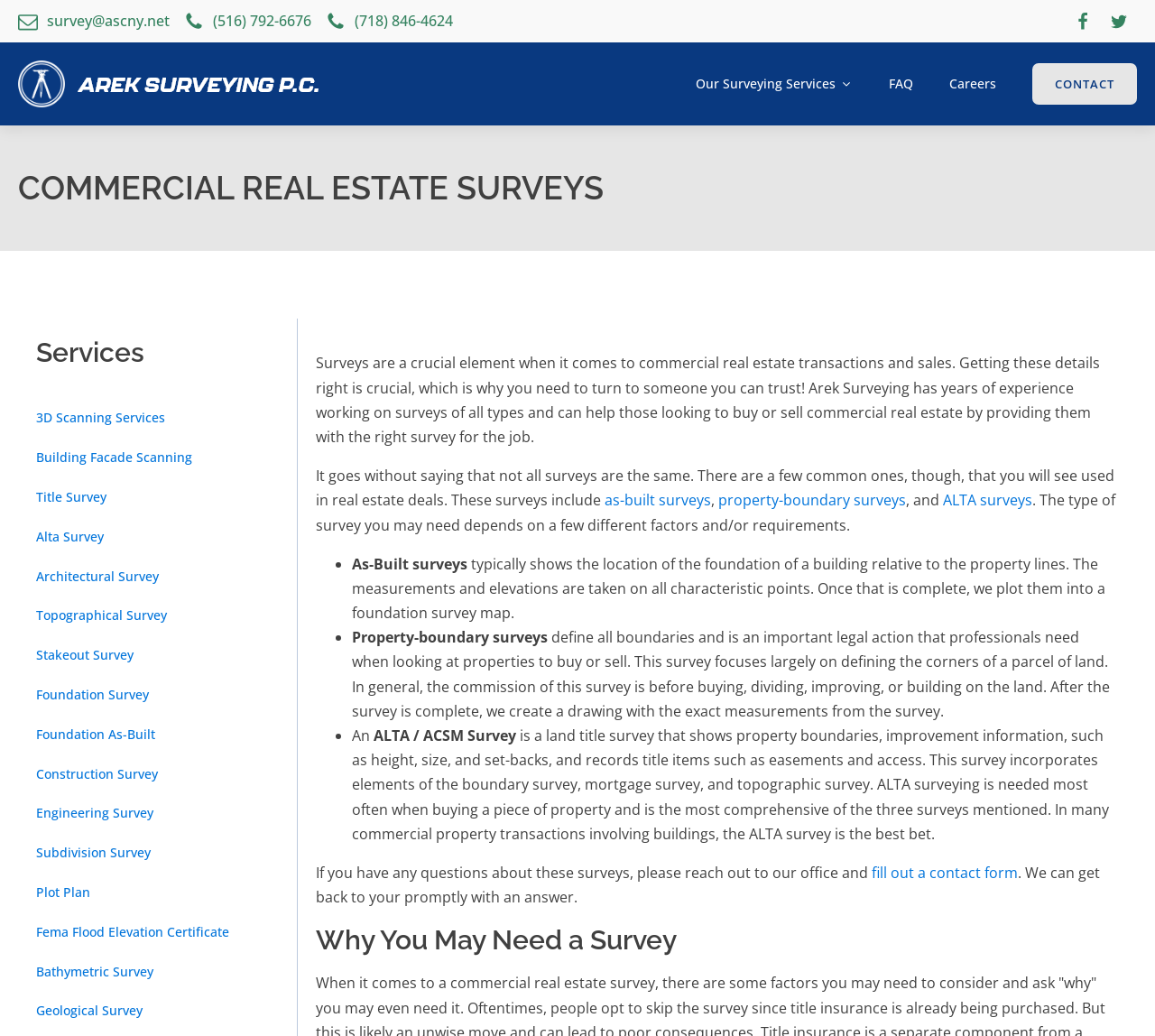From the details in the image, provide a thorough response to the question: What type of survey shows the location of a building's foundation?

According to the webpage, an As-Built survey typically shows the location of the foundation of a building relative to the property lines. The measurements and elevations are taken on all characteristic points, and then plotted into a foundation survey map.